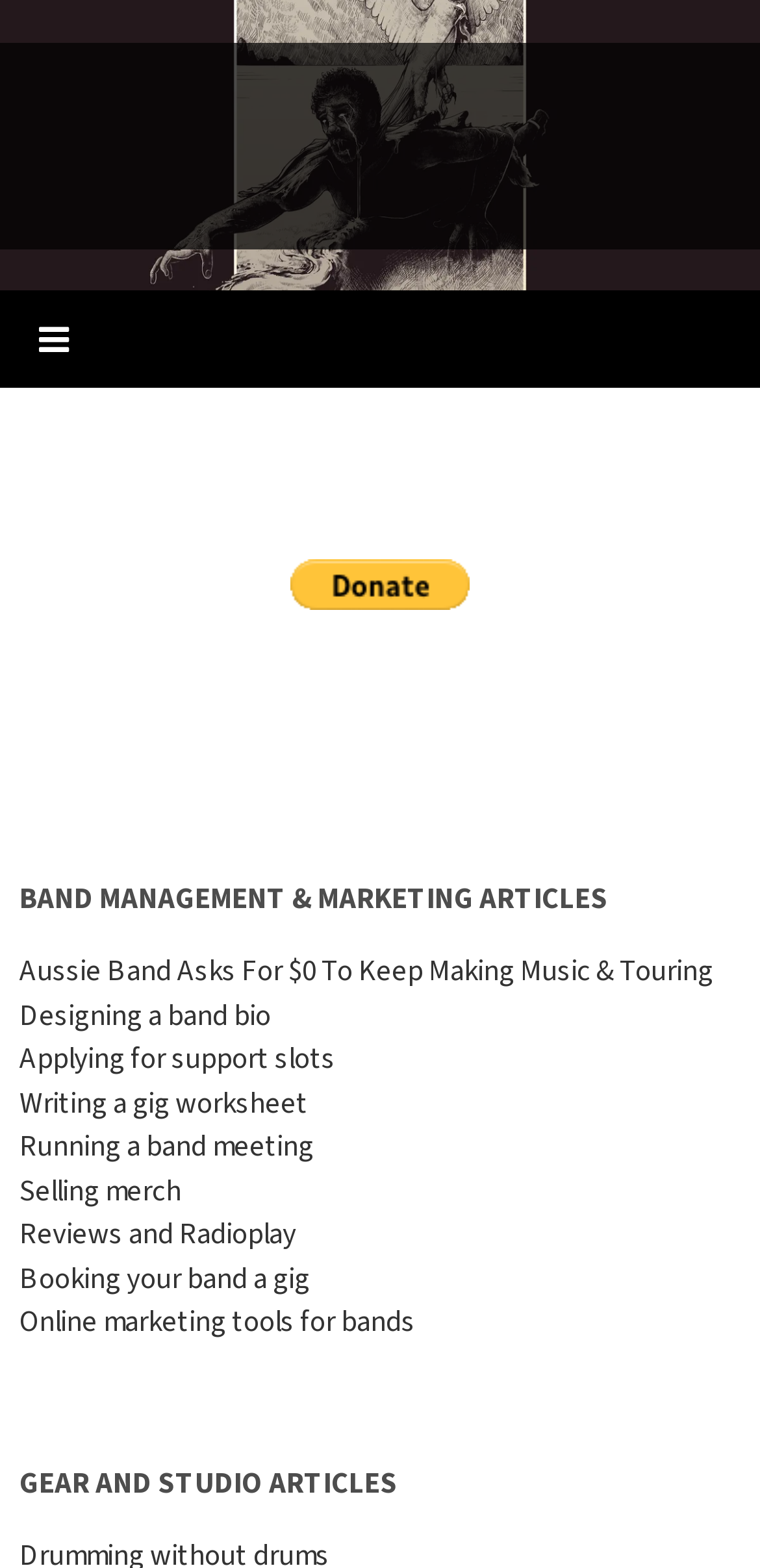Locate the coordinates of the bounding box for the clickable region that fulfills this instruction: "Click on the band logo".

[0.382, 0.357, 0.618, 0.389]